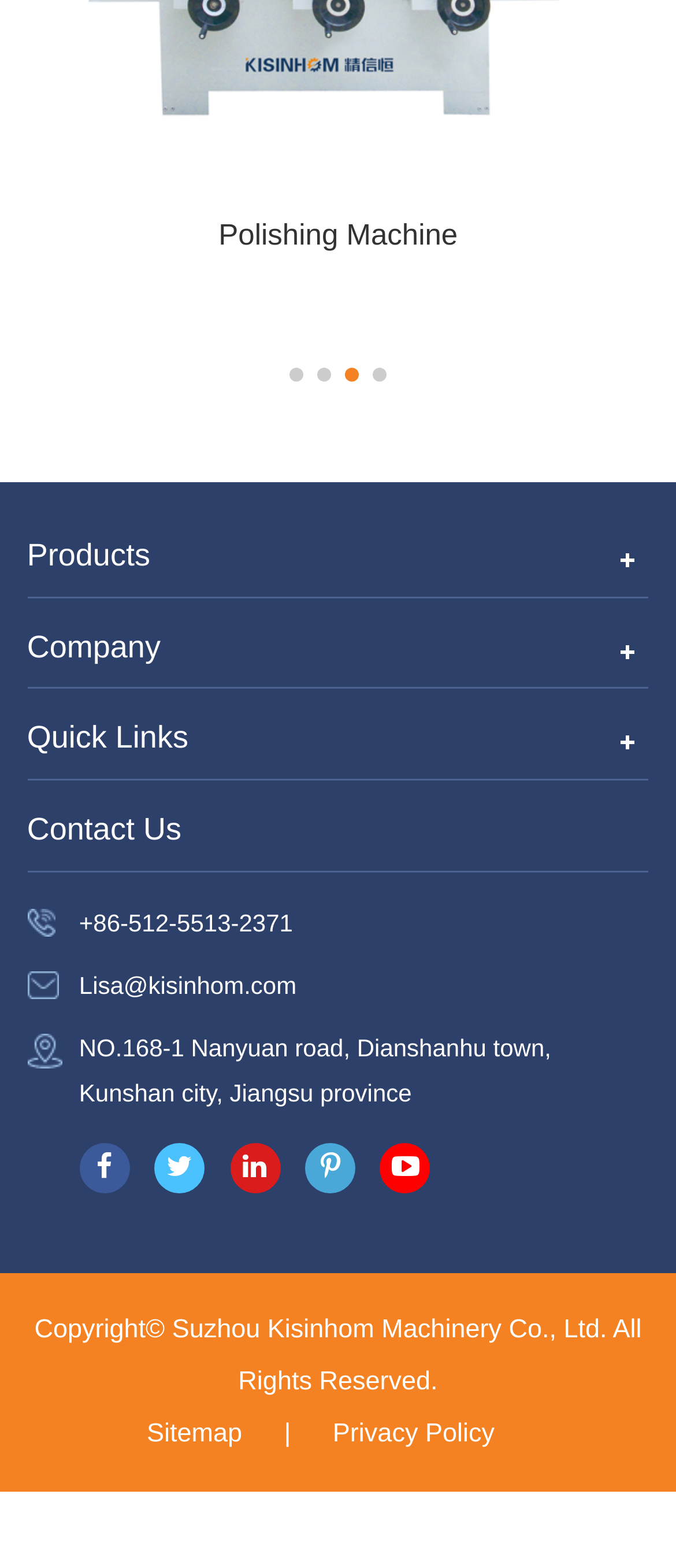What is the email address for contact?
Look at the webpage screenshot and answer the question with a detailed explanation.

I found the email address by looking at the contact information section in the footer of the webpage, where it is mentioned as 'Lisa@kisinhom.com'.